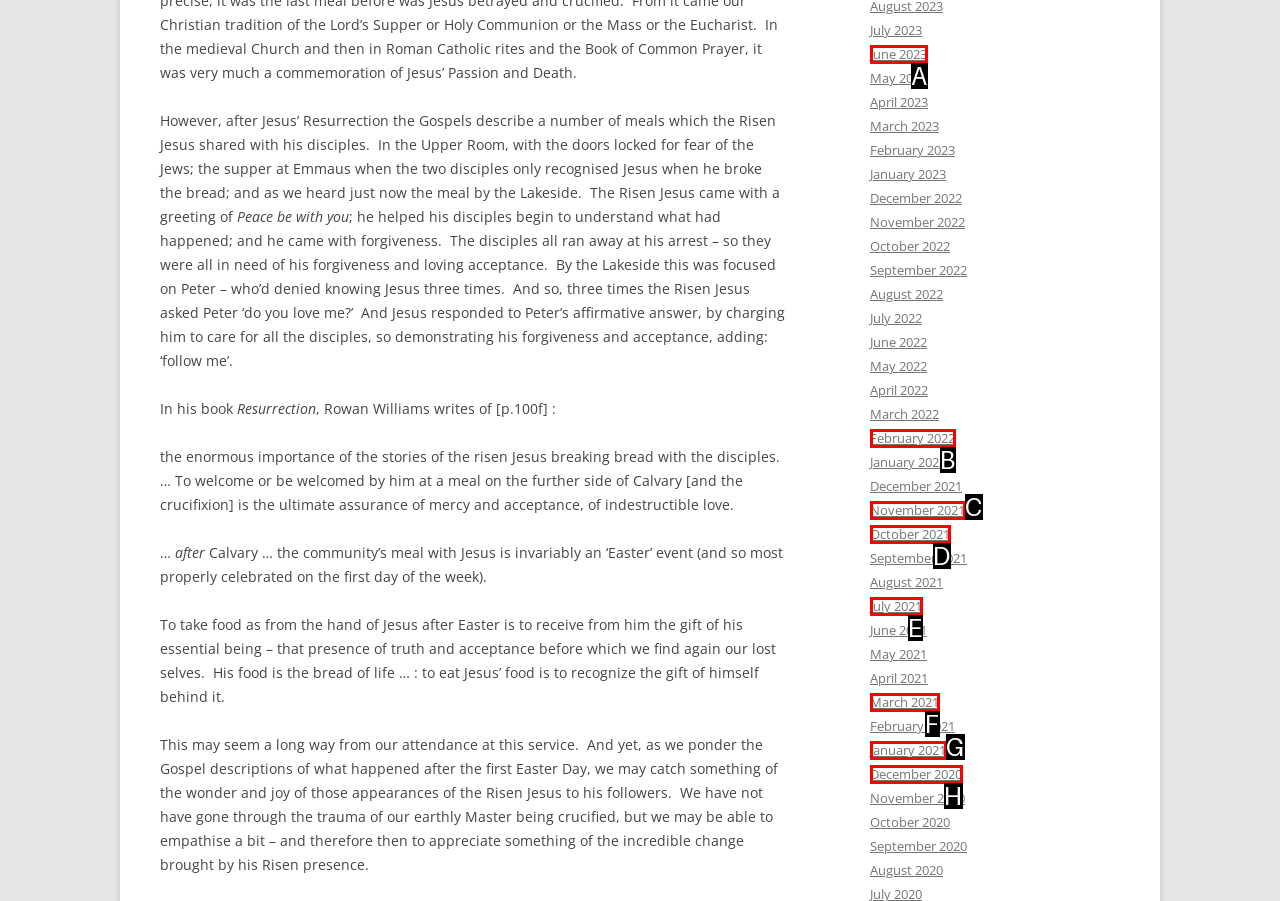Choose the HTML element that best fits the description: June 2023. Answer with the option's letter directly.

A